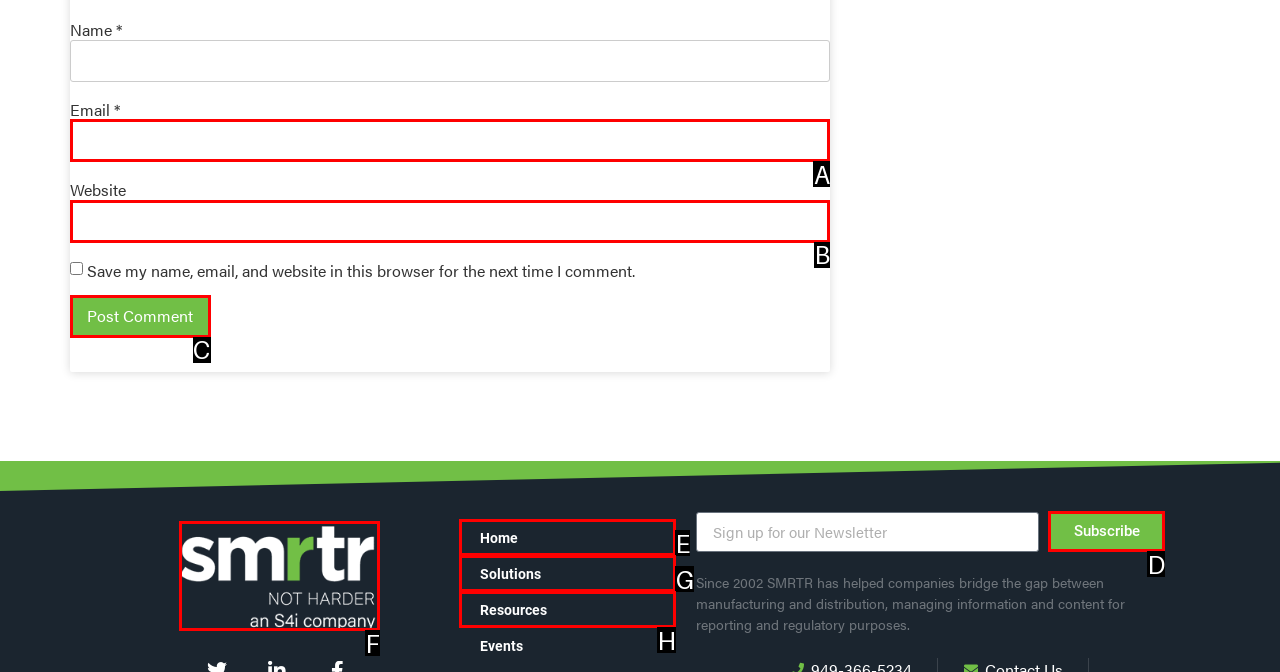From the given choices, which option should you click to complete this task: Subscribe to the newsletter? Answer with the letter of the correct option.

D